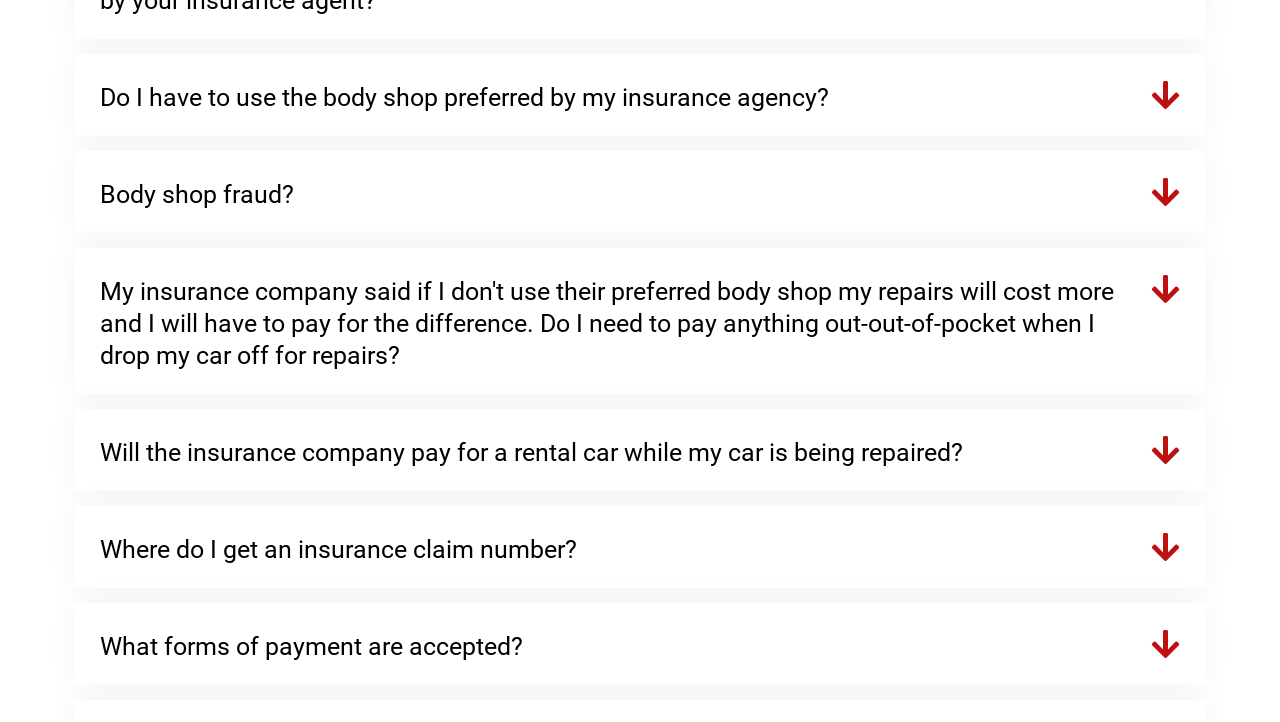Identify the bounding box for the UI element specified in this description: "Body shop fraud?". The coordinates must be four float numbers between 0 and 1, formatted as [left, top, right, bottom].

[0.059, 0.209, 0.941, 0.322]